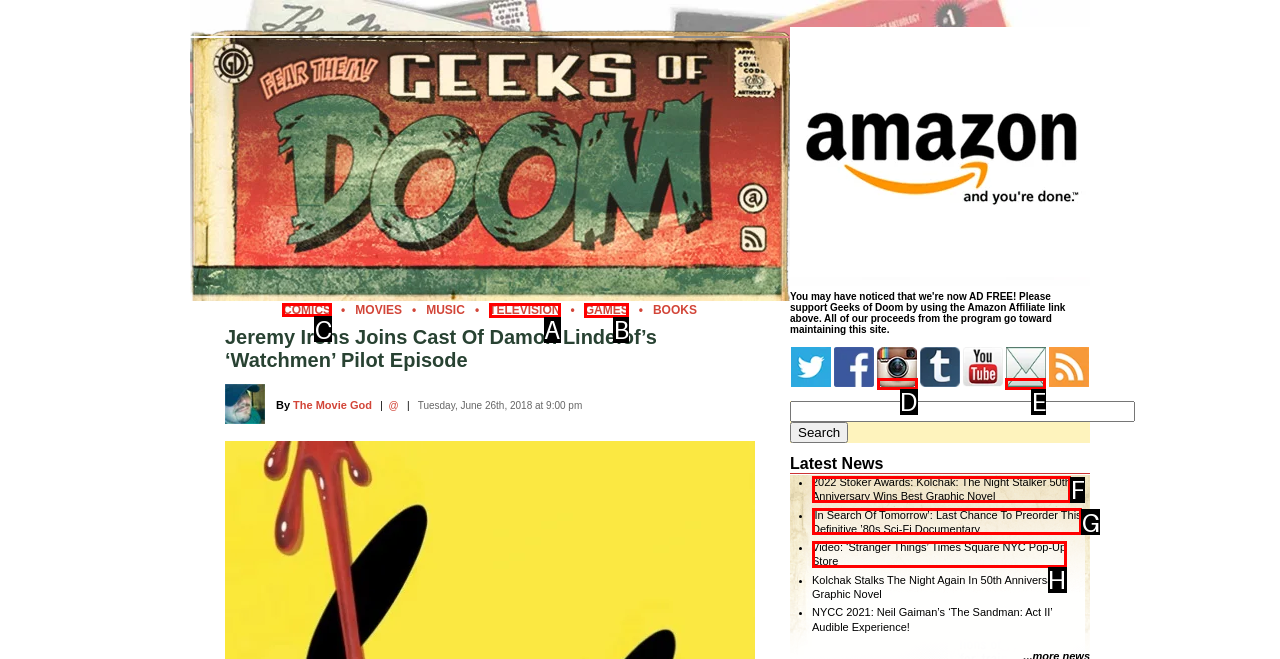Select the appropriate letter to fulfill the given instruction: Click on COMICS
Provide the letter of the correct option directly.

C